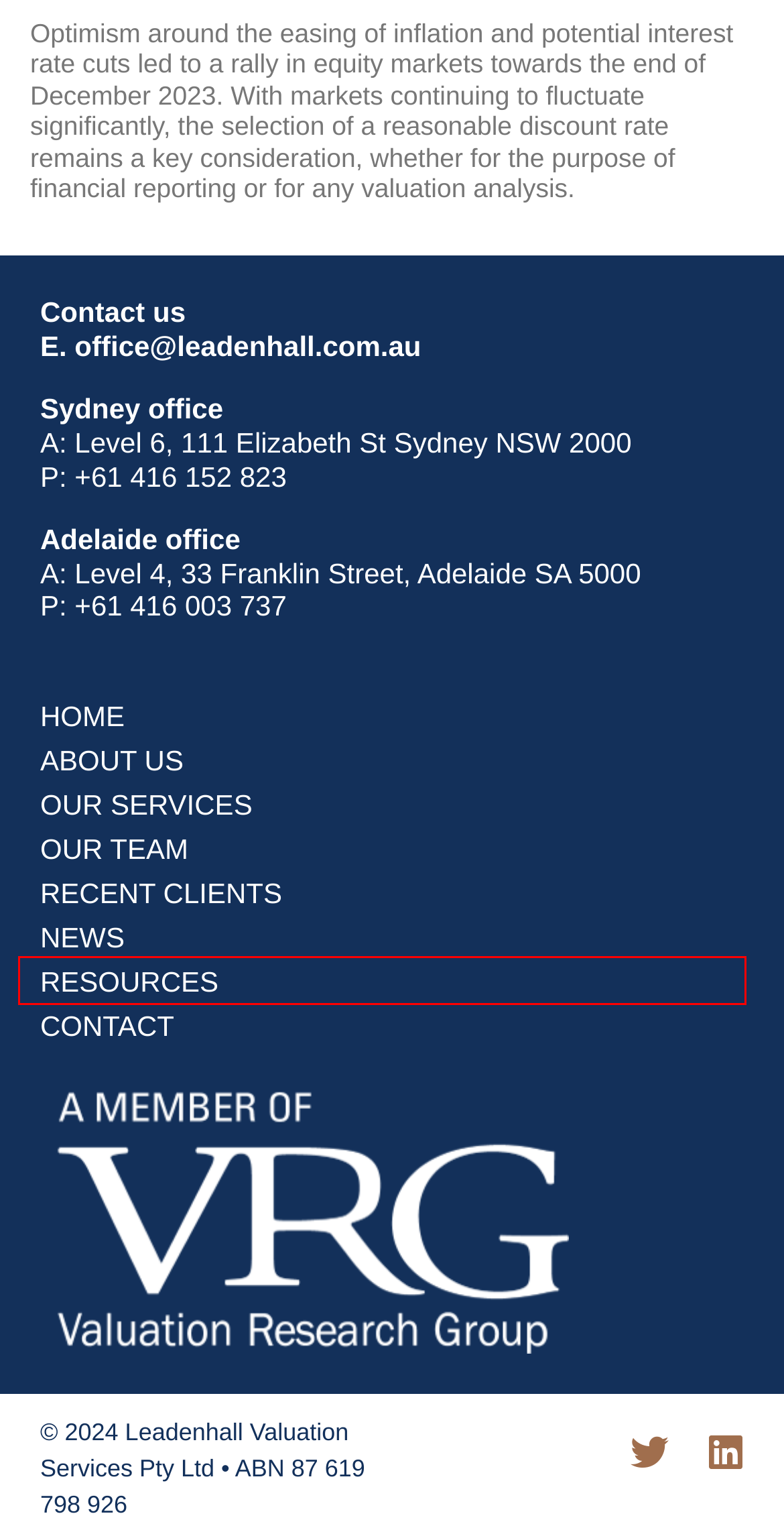Examine the screenshot of a webpage with a red bounding box around a UI element. Your task is to identify the webpage description that best corresponds to the new webpage after clicking the specified element. The given options are:
A. Contact - Leadenhall - Business Valuations for Australian Business
B. Find out what services Leadenhall can offer you | Now You Know
C. Get the valuation tools and resources you need | Leadenhall
D. Leadenhall | Business Valuation Experts | Independent corporate advisory
E. Latest Leadenhall news and information | Business valuation specialists
F. About Leadenhall | Leading independent corporate advisory firm
G. Recent clients of Leadenhall | Who we work with | Now You Know
H. Our Team - Leadenhall - Business Valuations for Australian Business

C